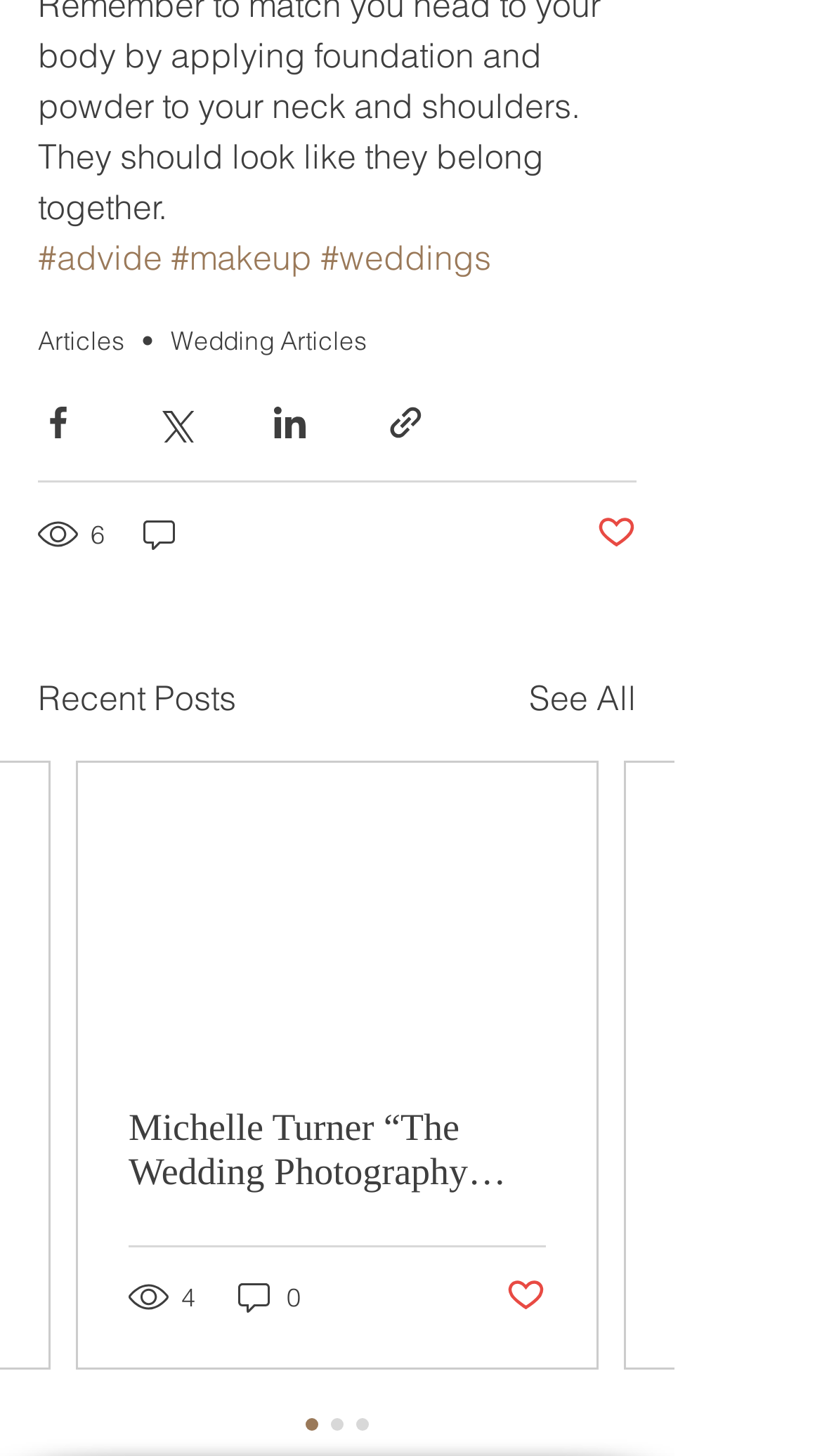Find the bounding box coordinates of the element's region that should be clicked in order to follow the given instruction: "Share via Facebook". The coordinates should consist of four float numbers between 0 and 1, i.e., [left, top, right, bottom].

[0.046, 0.277, 0.095, 0.304]